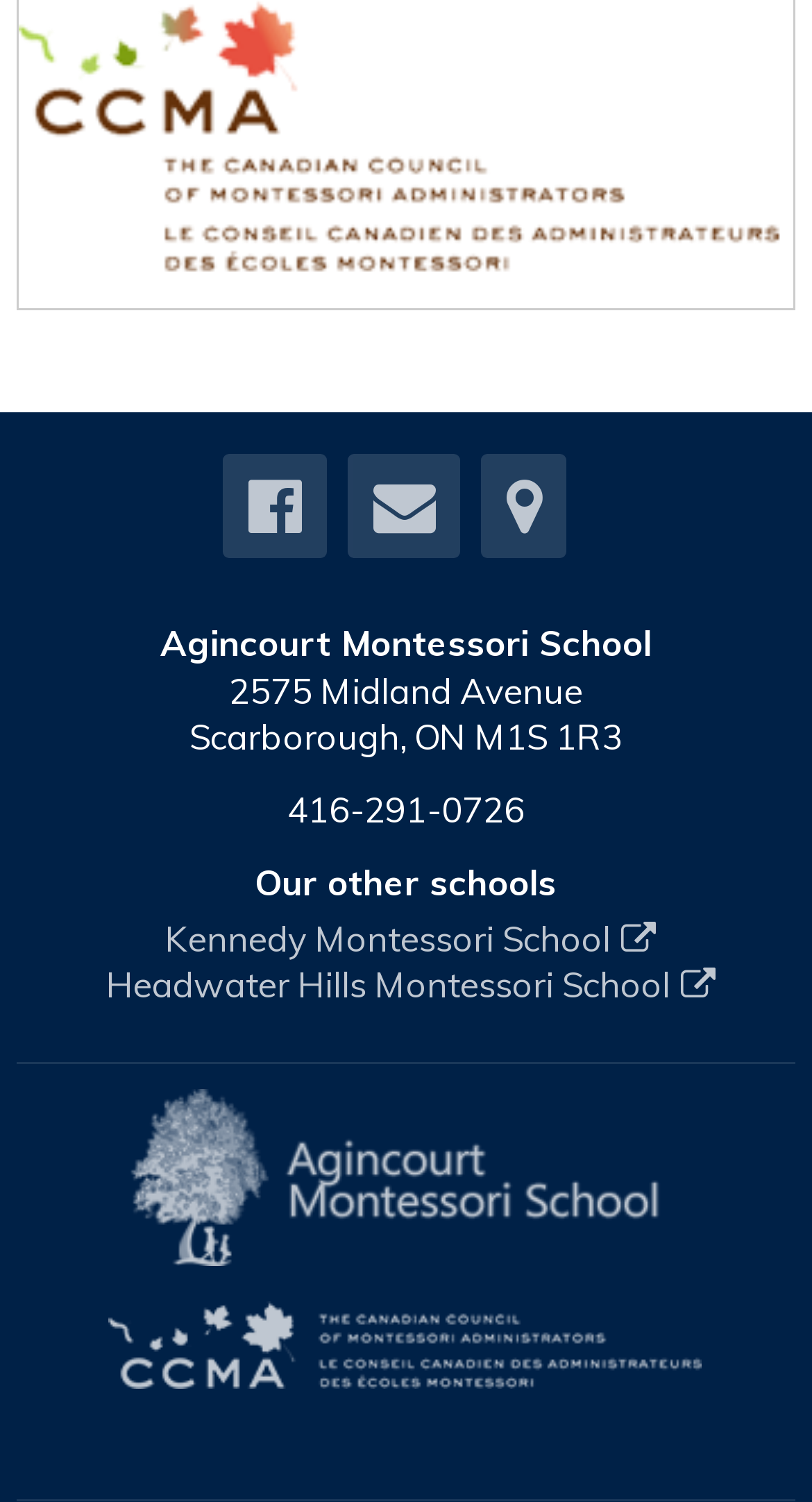Locate the bounding box coordinates of the item that should be clicked to fulfill the instruction: "Explore Kennedy Montessori School".

[0.204, 0.609, 0.796, 0.639]